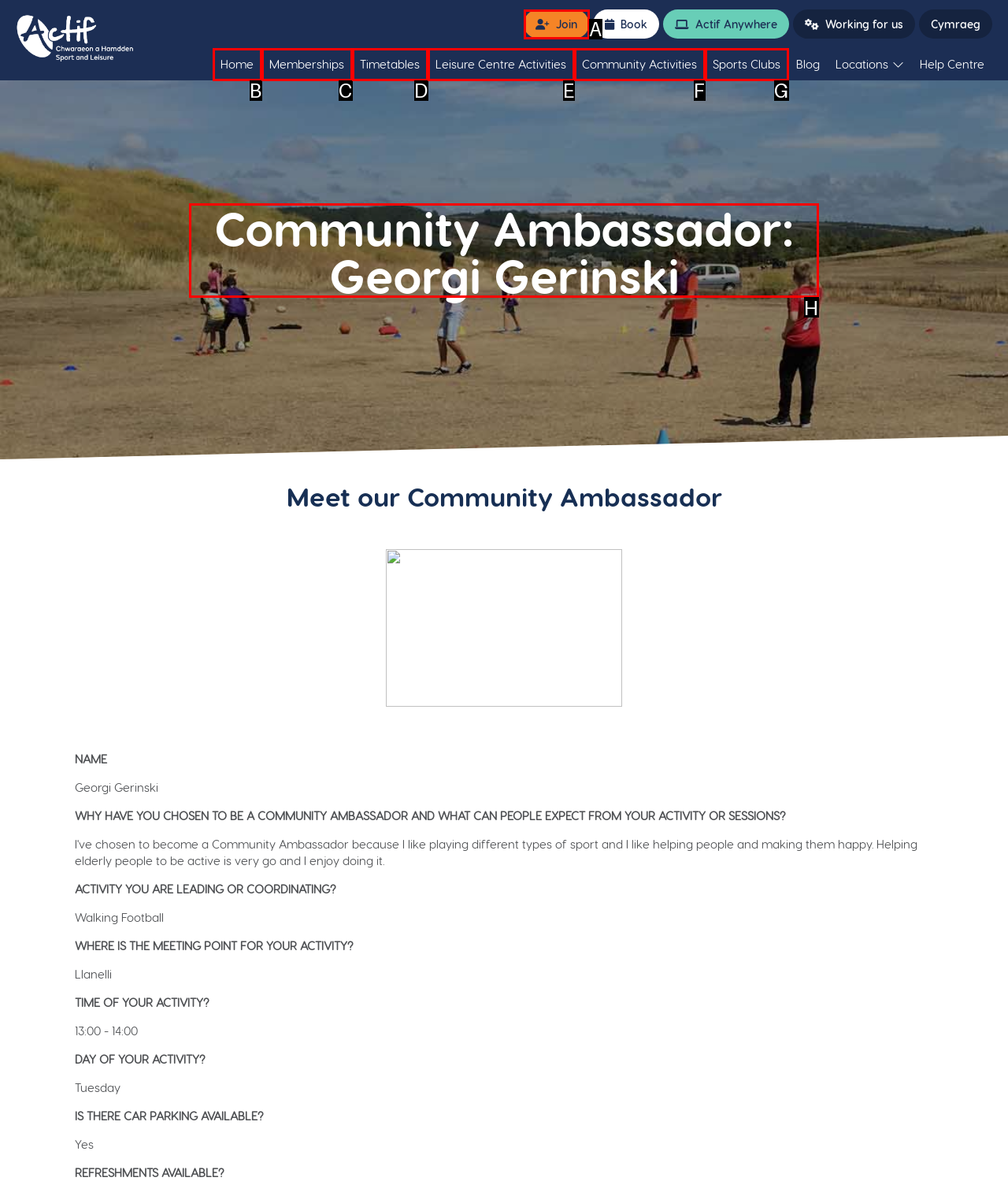Determine which option you need to click to execute the following task: Read about Georgi Gerinski. Provide your answer as a single letter.

H